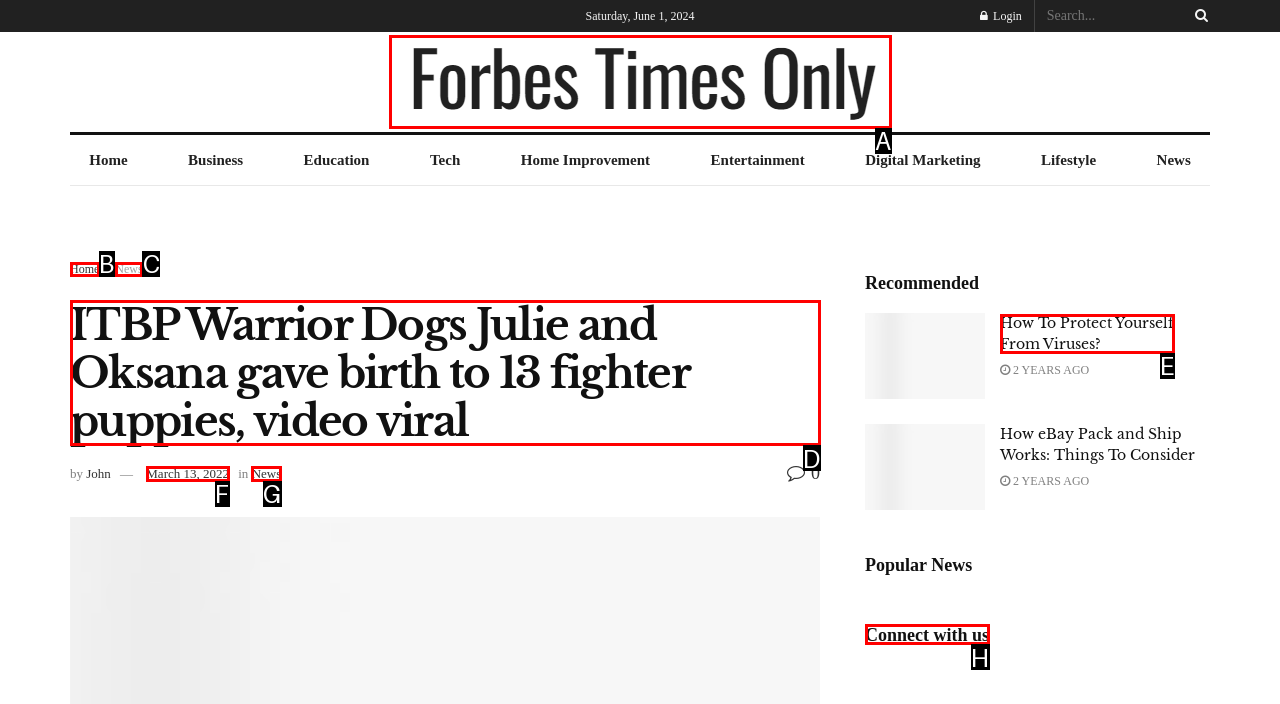Tell me the correct option to click for this task: Read the news article about ITBP Warrior Dogs
Write down the option's letter from the given choices.

D